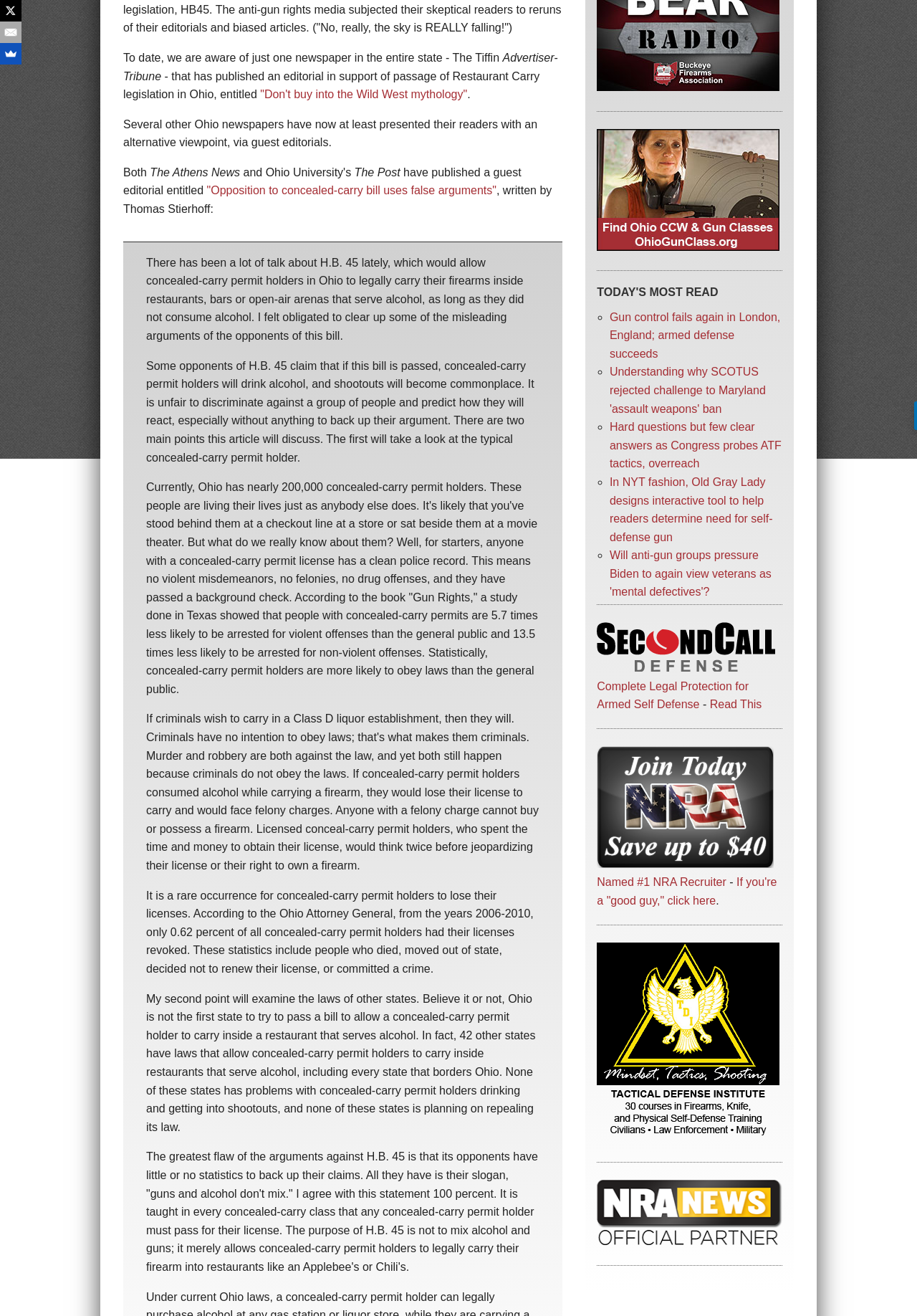Given the webpage screenshot and the description, determine the bounding box coordinates (top-left x, top-left y, bottom-right x, bottom-right y) that define the location of the UI element matching this description: Named #1 NRA Recruiter

[0.651, 0.666, 0.792, 0.675]